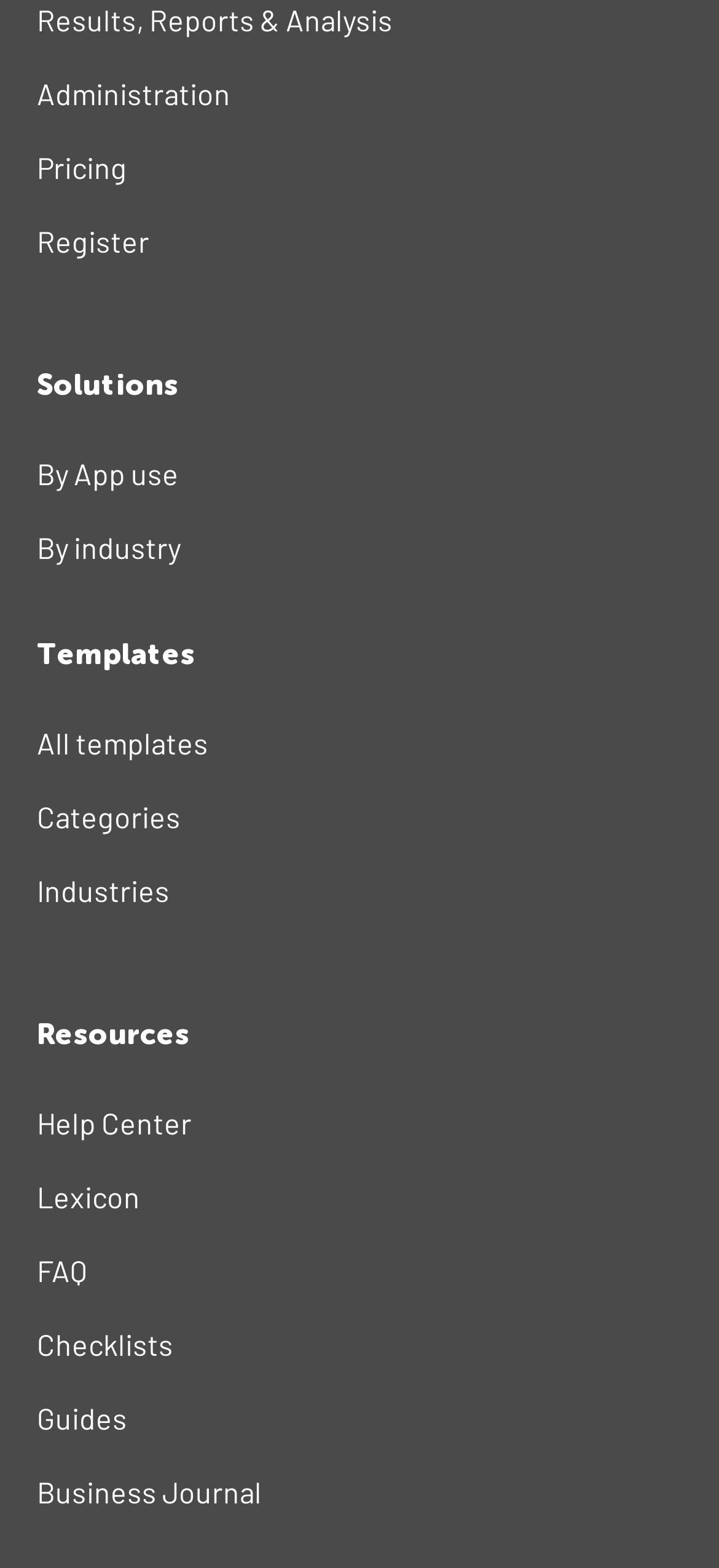Provide a brief response using a word or short phrase to this question:
How many categories of templates are there?

3